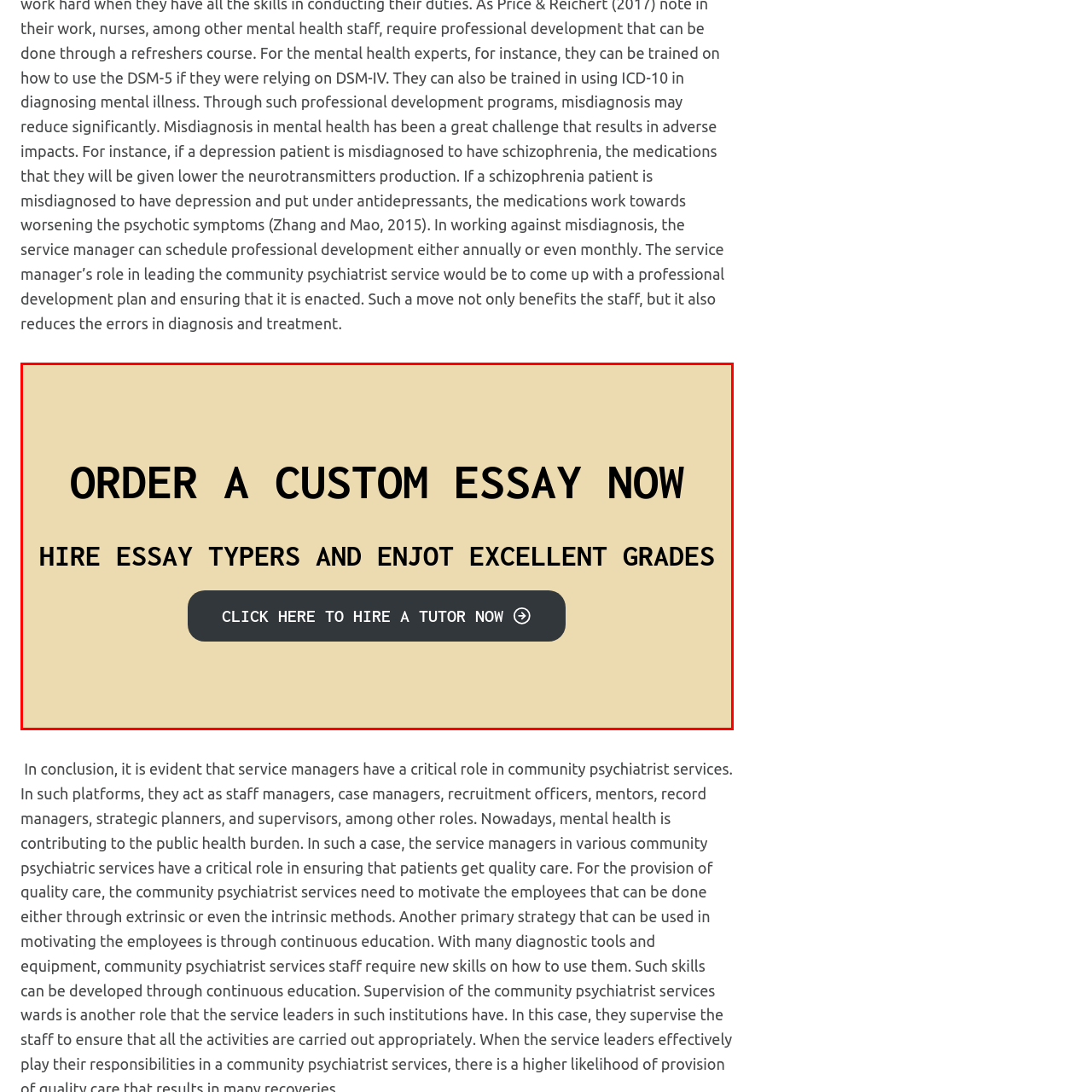Consider the image within the red frame and reply with a brief answer: What is the overall aesthetic of the banner?

Clean and inviting